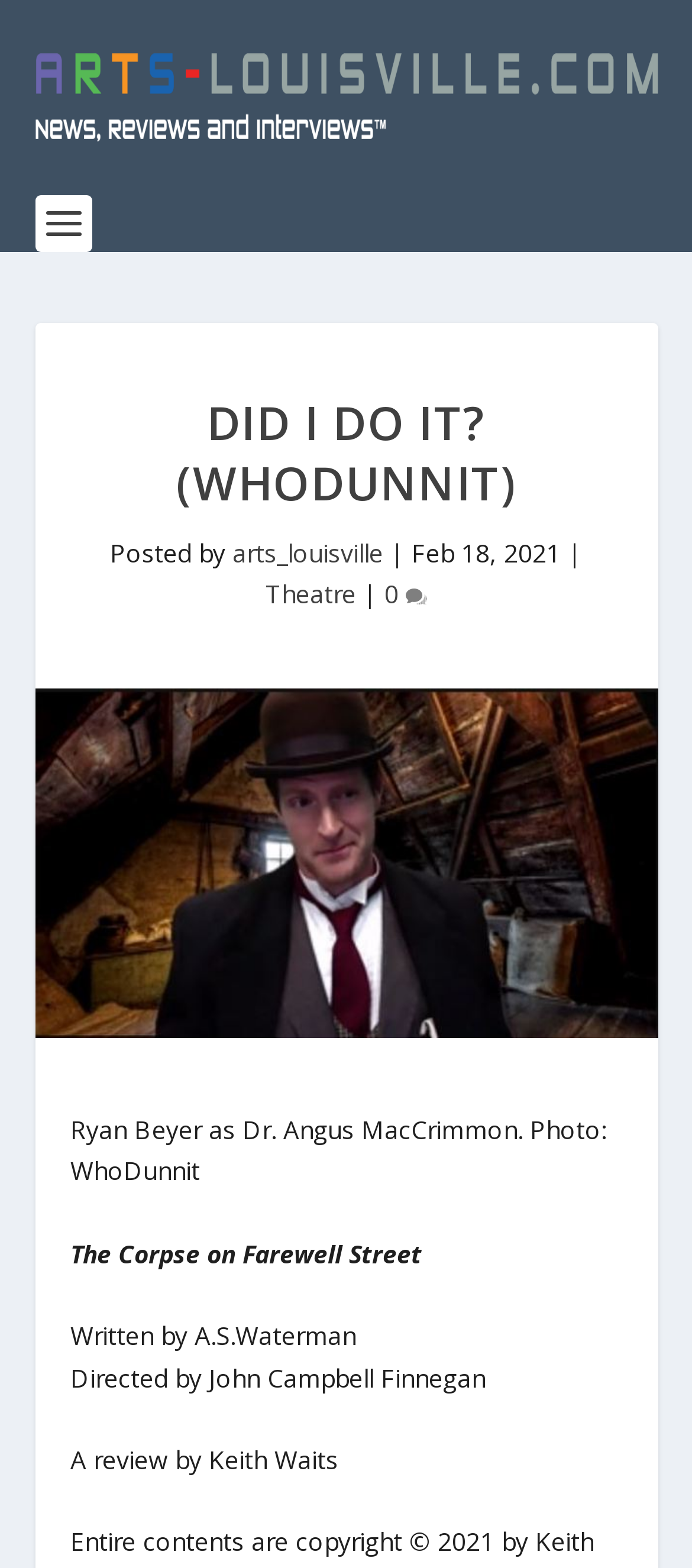What is the name of the character played by Ryan Beyer?
Relying on the image, give a concise answer in one word or a brief phrase.

Dr. Angus MacCrimmon